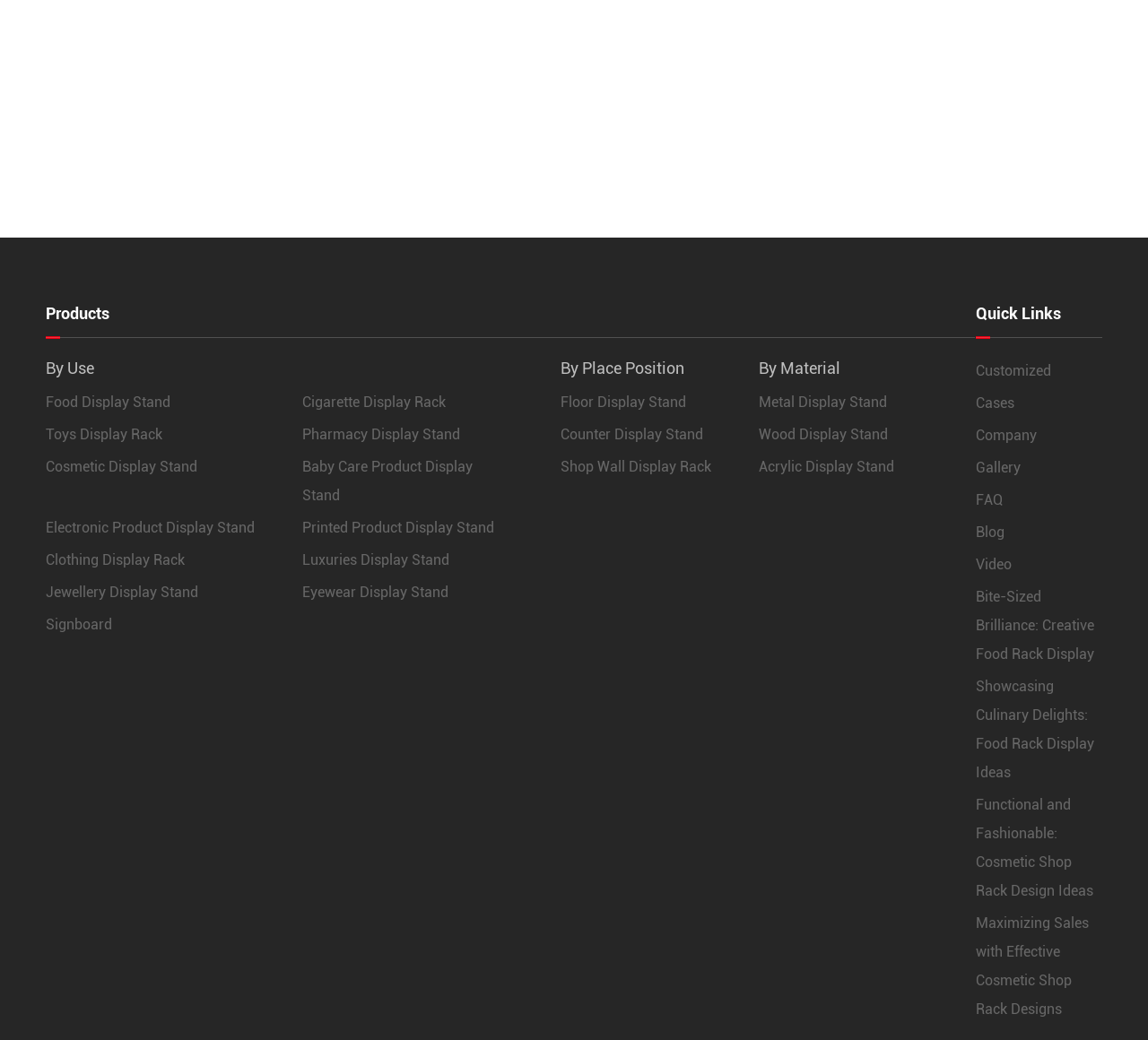Please find the bounding box coordinates of the section that needs to be clicked to achieve this instruction: "Explore Cosmetic Display Stand".

[0.04, 0.436, 0.172, 0.491]